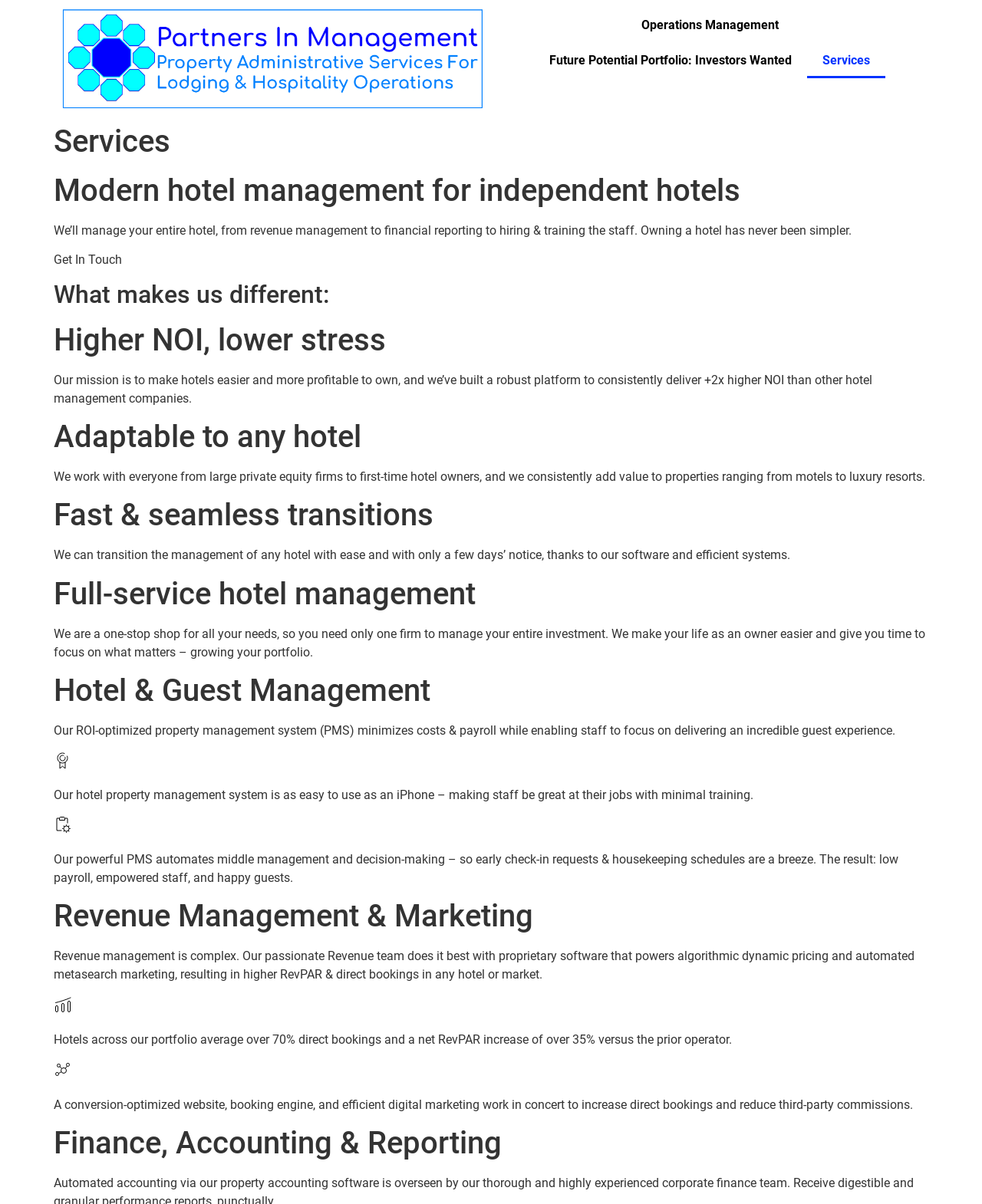Please examine the image and answer the question with a detailed explanation:
What is the main service offered by this company?

Based on the webpage content, the company provides a comprehensive hotel management service, including revenue management, financial reporting, hiring and training staff, and more.